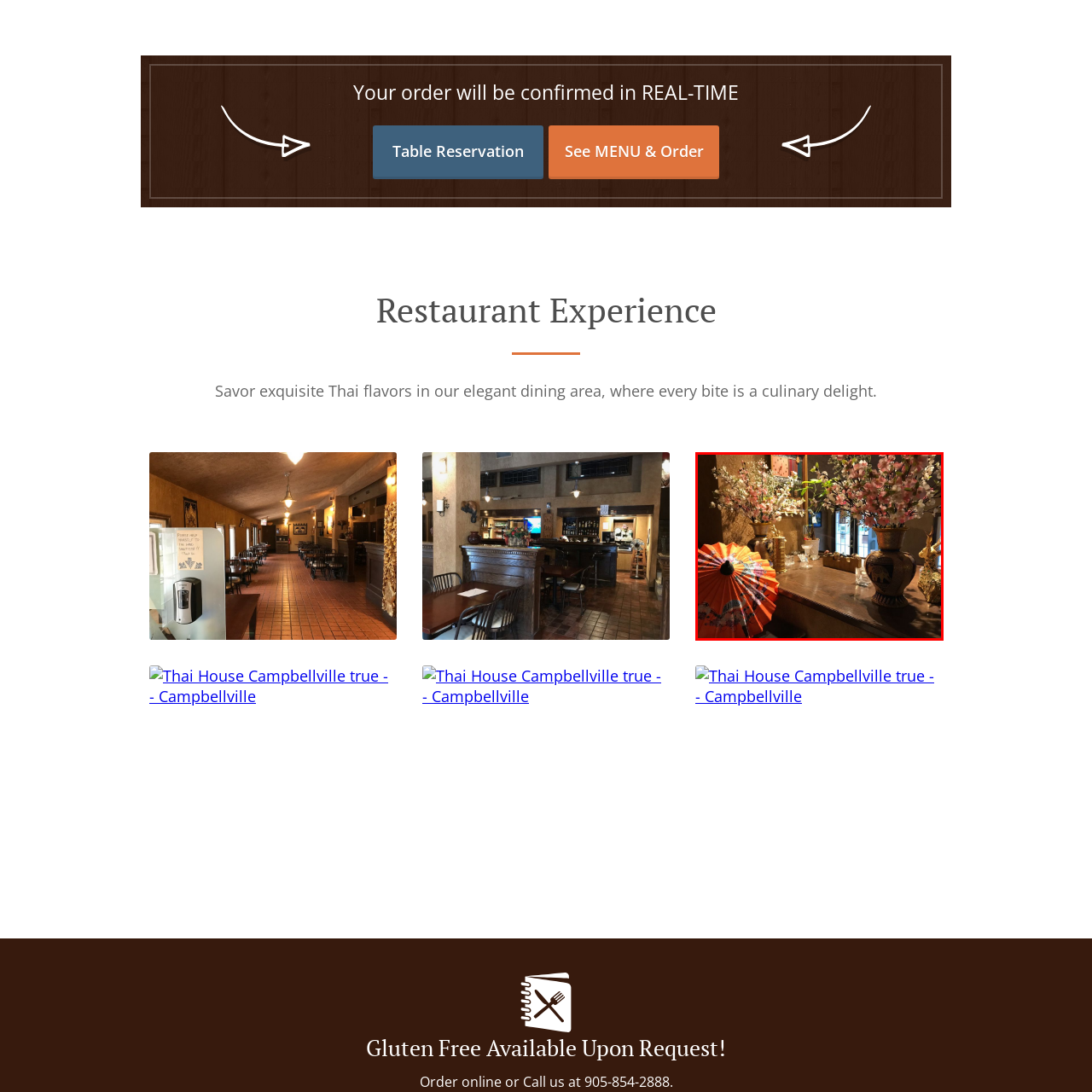What material is the background made of?
Focus on the visual details within the red bounding box and provide an in-depth answer based on your observations.

The background of the scene features rich wooden textures, which enhance the warm and cozy ambiance of the dining area, creating a comfortable and elegant atmosphere for guests to enjoy their meal.